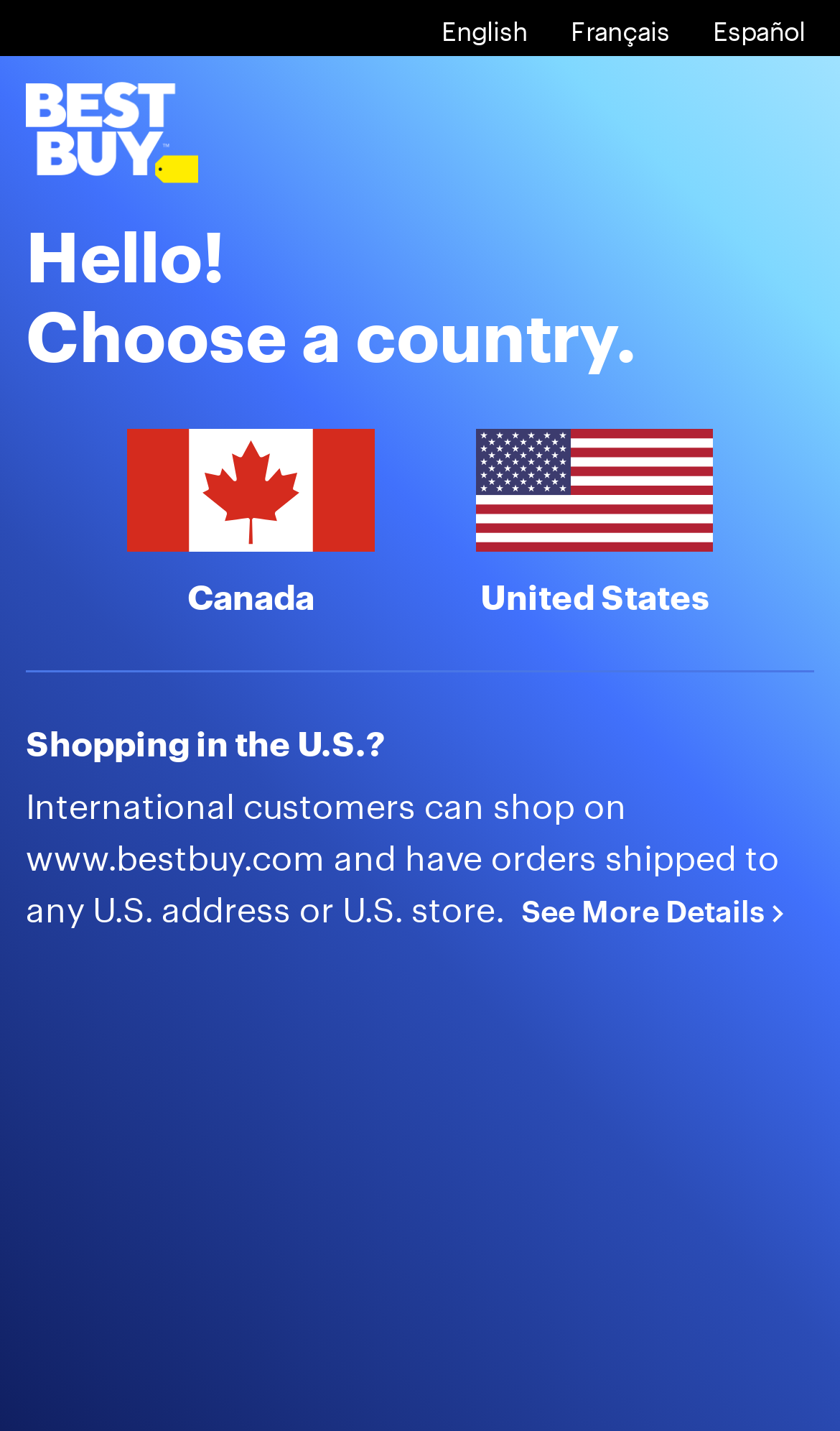Extract the bounding box for the UI element that matches this description: "See More Details".

[0.621, 0.621, 0.933, 0.653]